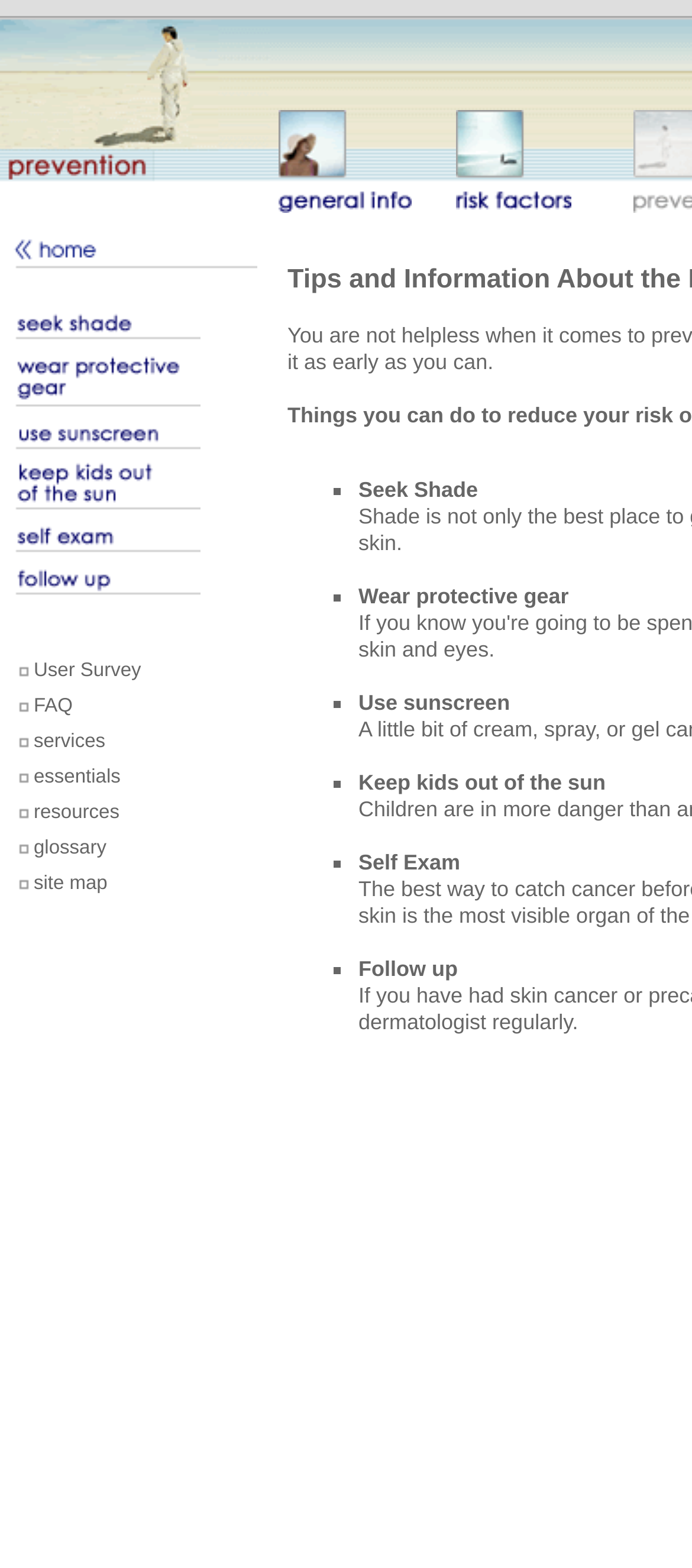Determine the coordinates of the bounding box that should be clicked to complete the instruction: "go to home". The coordinates should be represented by four float numbers between 0 and 1: [left, top, right, bottom].

[0.013, 0.164, 0.372, 0.18]